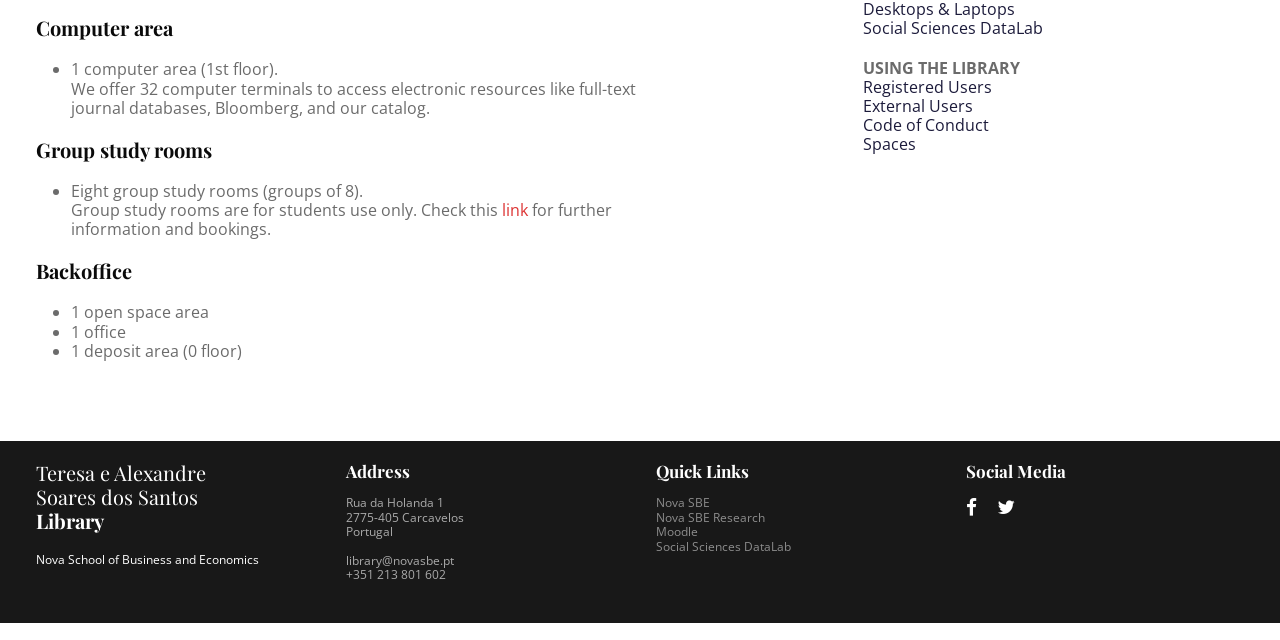From the element description parent_node: HOMEPAGE, predict the bounding box coordinates of the UI element. The coordinates must be specified in the format (top-left x, top-left y, bottom-right x, bottom-right y) and should be within the 0 to 1 range.

[0.941, 0.883, 0.977, 0.953]